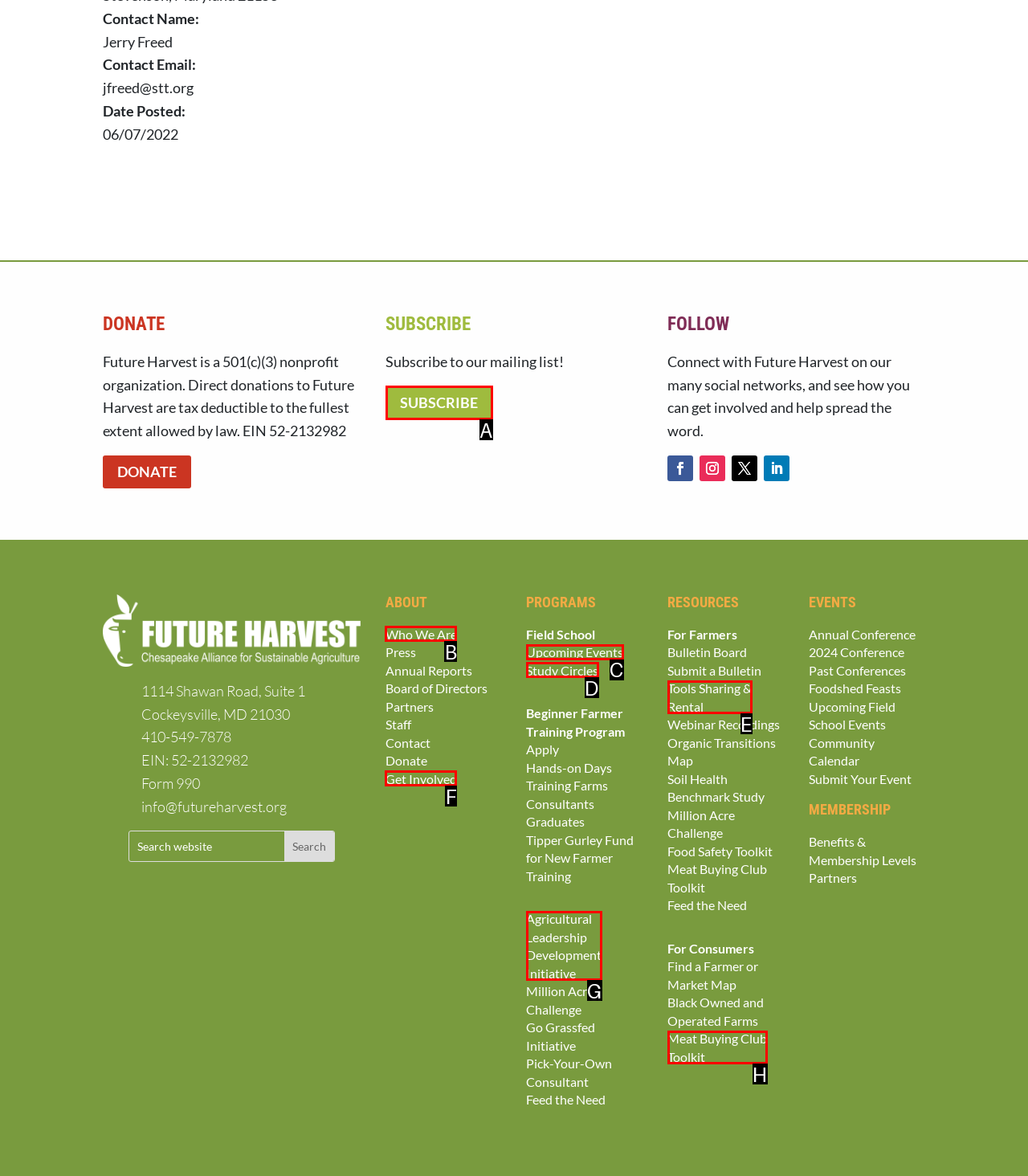Based on the choices marked in the screenshot, which letter represents the correct UI element to perform the task: Register for Learn To Skate?

None